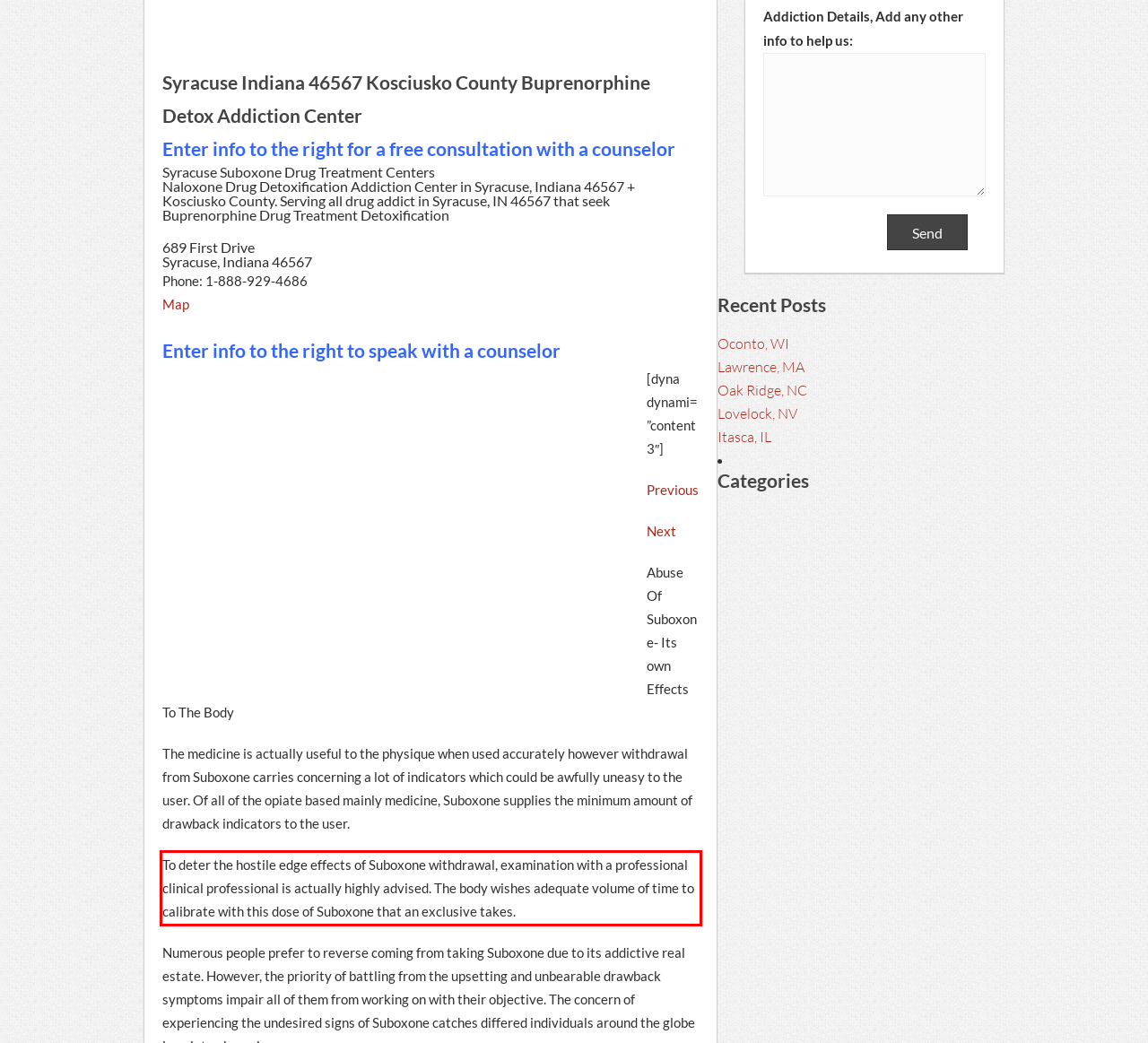Within the provided webpage screenshot, find the red rectangle bounding box and perform OCR to obtain the text content.

To deter the hostile edge effects of Suboxone withdrawal, examination with a professional clinical professional is actually highly advised. The body wishes adequate volume of time to calibrate with this dose of Suboxone that an exclusive takes.